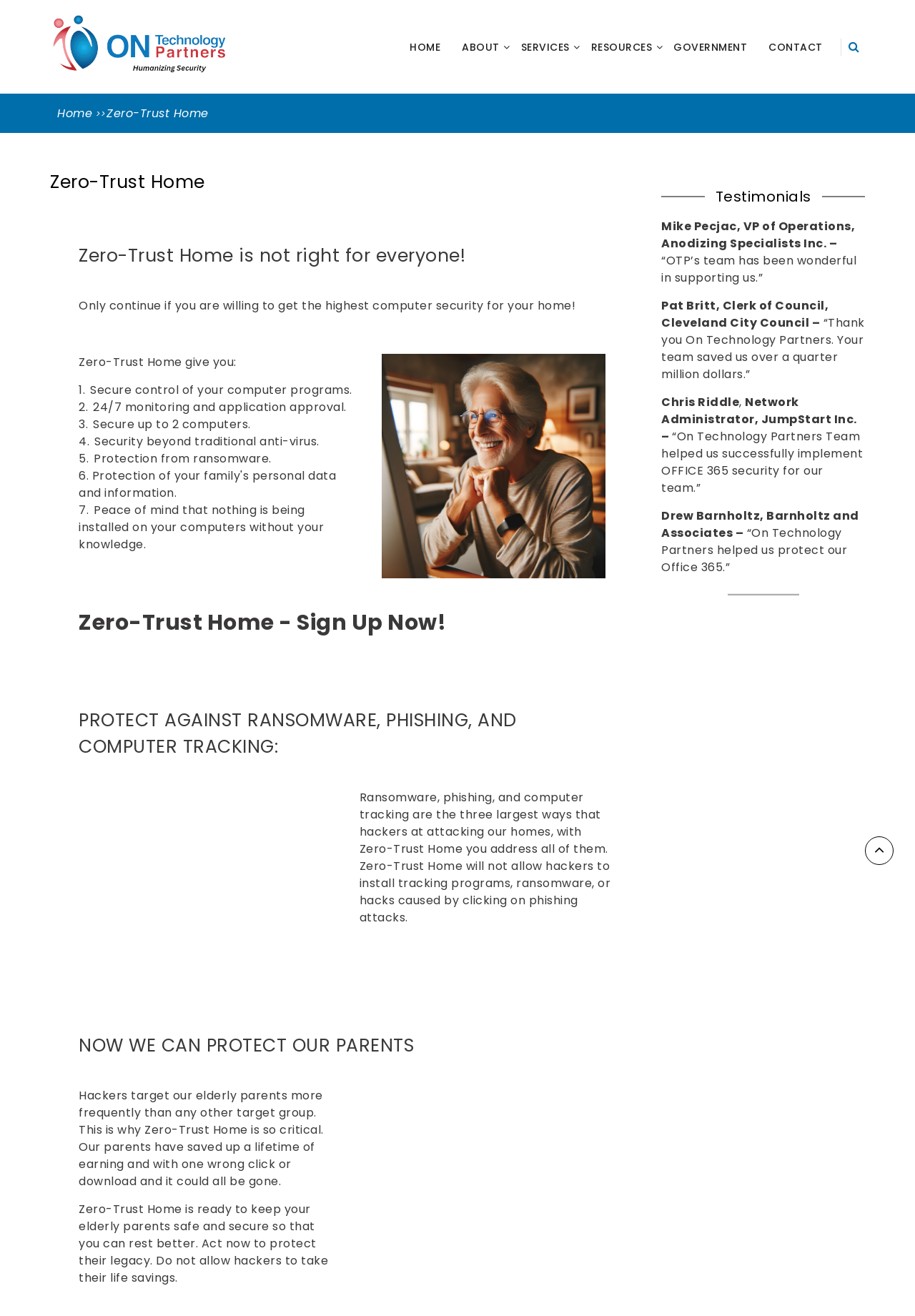Please locate the bounding box coordinates of the element that needs to be clicked to achieve the following instruction: "Click the 'HOME' link". The coordinates should be four float numbers between 0 and 1, i.e., [left, top, right, bottom].

[0.436, 0.024, 0.493, 0.048]